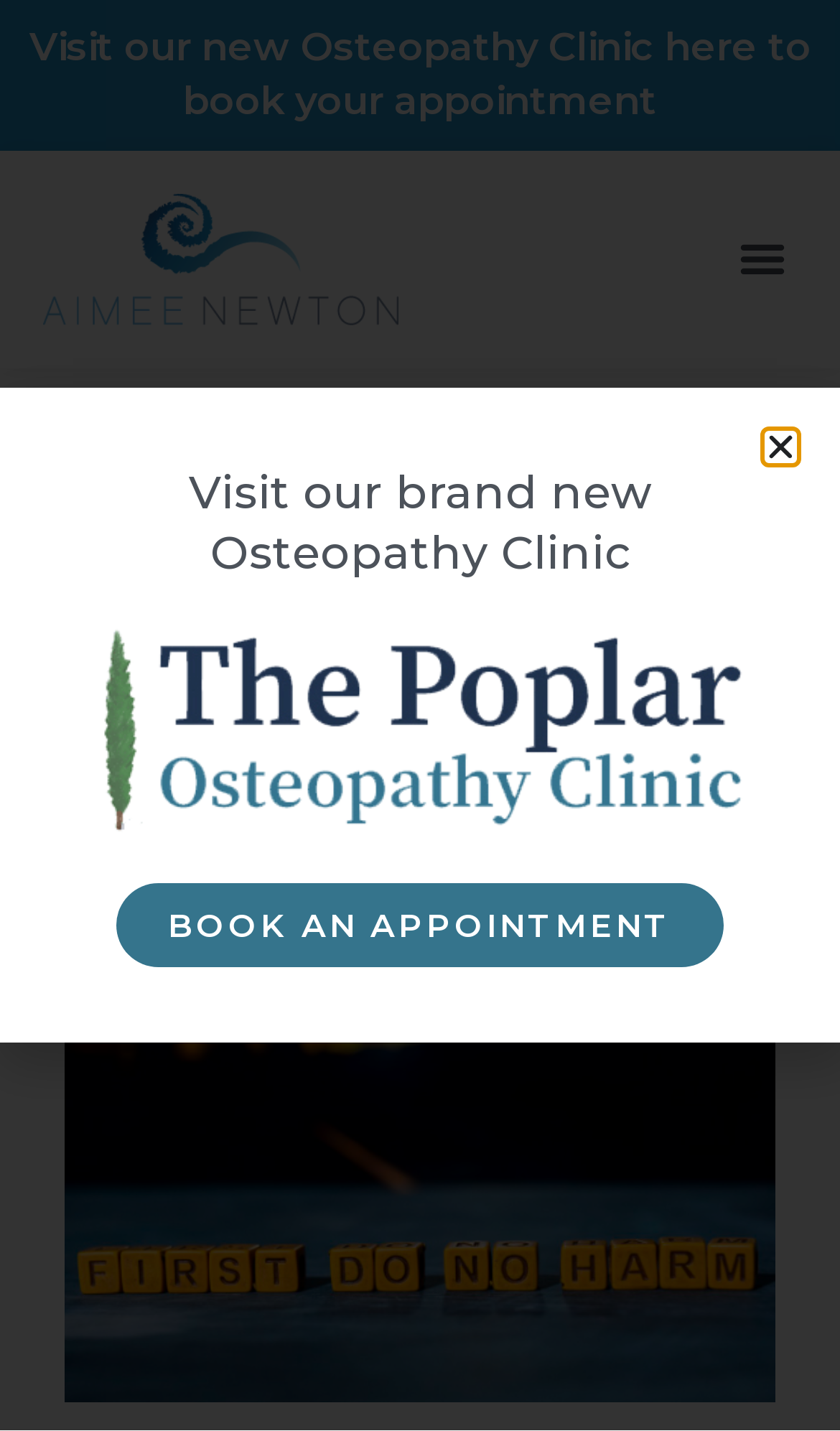Locate the bounding box coordinates of the element that needs to be clicked to carry out the instruction: "Visit the page about back pain and yoga". The coordinates should be given as four float numbers ranging from 0 to 1, i.e., [left, top, right, bottom].

[0.369, 0.549, 0.603, 0.576]